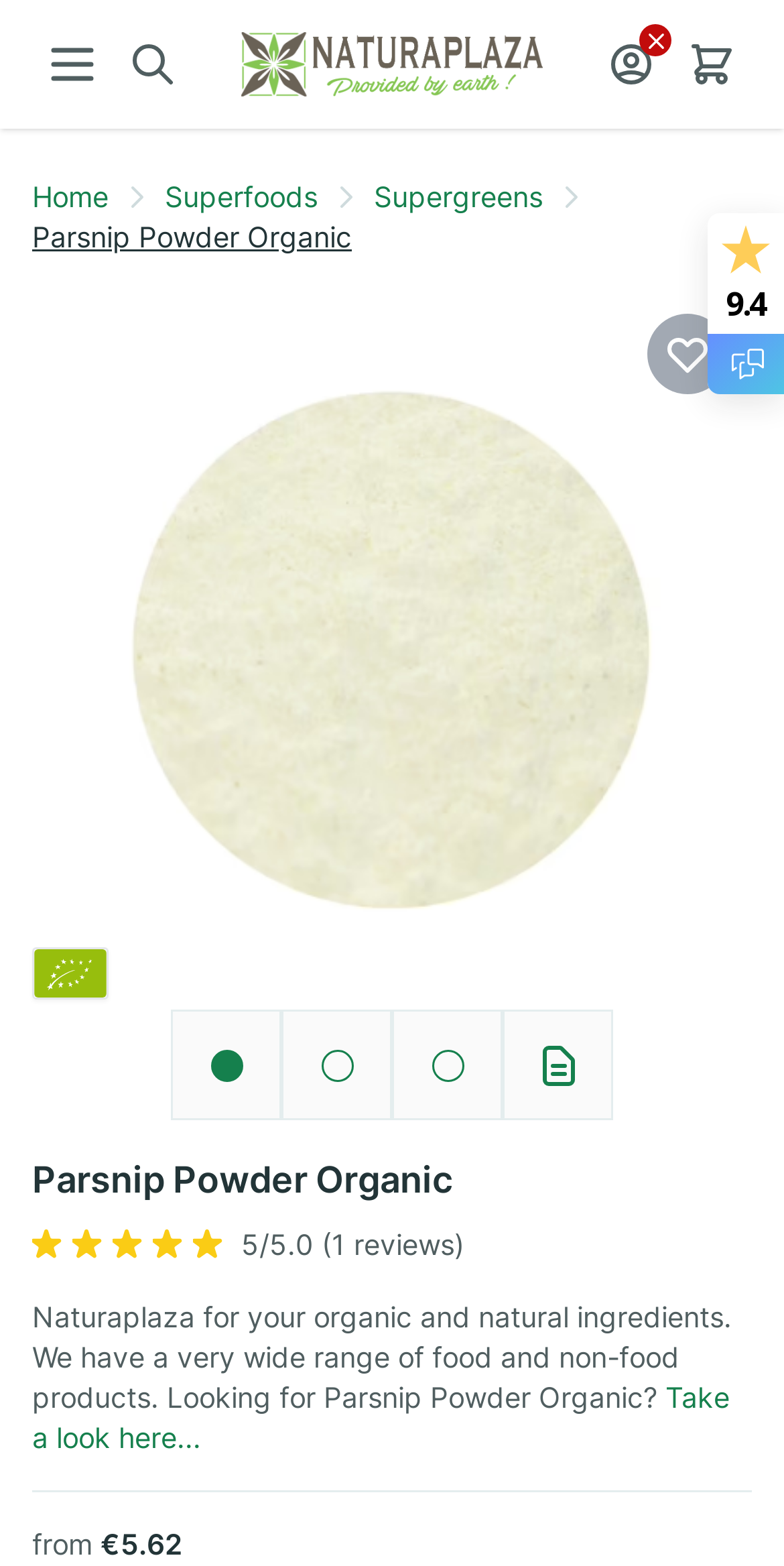Specify the bounding box coordinates (top-left x, top-left y, bottom-right x, bottom-right y) of the UI element in the screenshot that matches this description: aria-label="store logo" title="Naturaplaza"

[0.308, 0.021, 0.692, 0.062]